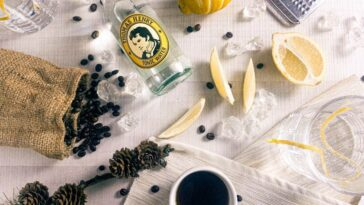What is the function of the ice cubes in the composition?
Using the image as a reference, answer the question in detail.

The ice cubes scattered throughout the arrangement serve to create a sense of refreshment and coolness, which is reinforced by the clear glasses filled with water or another clear beverage, ultimately contributing to a chilled and inviting atmosphere.